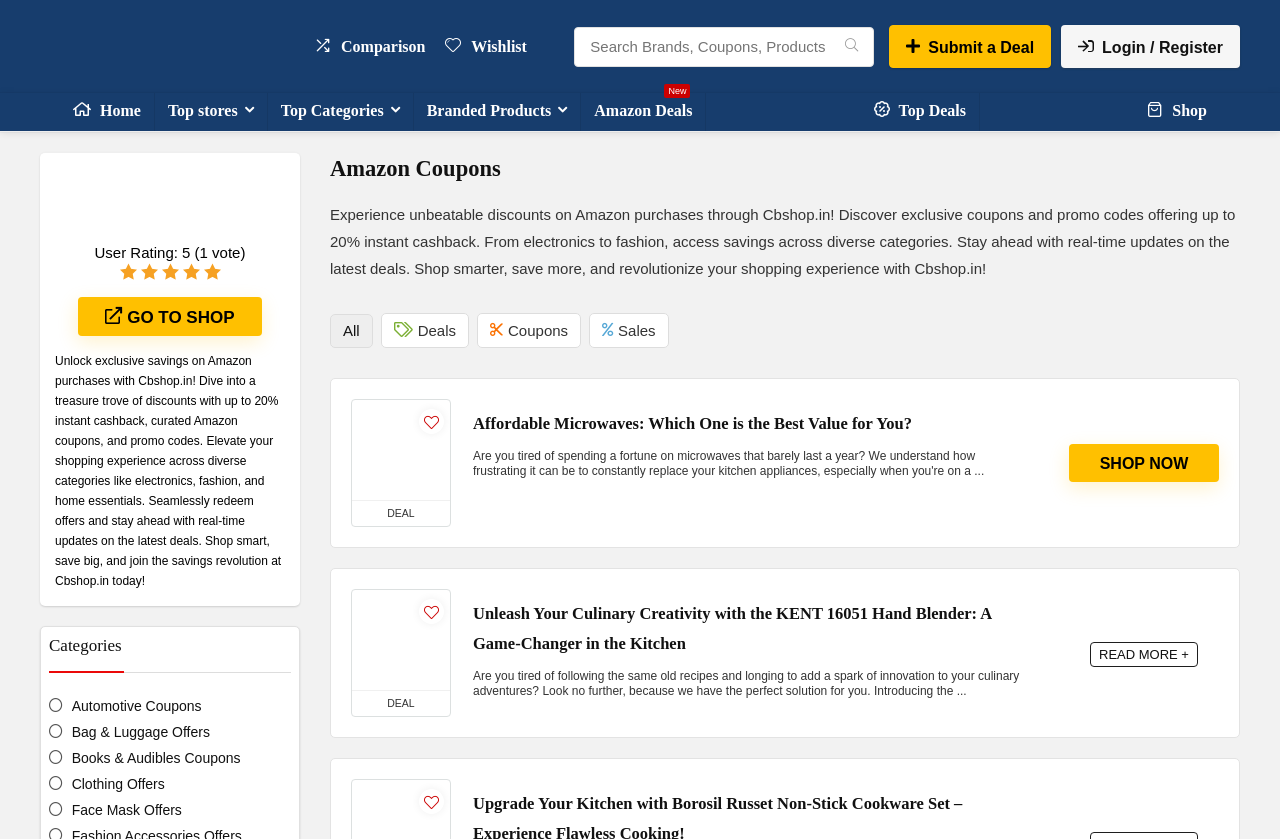Use one word or a short phrase to answer the question provided: 
What is the purpose of the search bar?

Search Brands, Coupons, Products